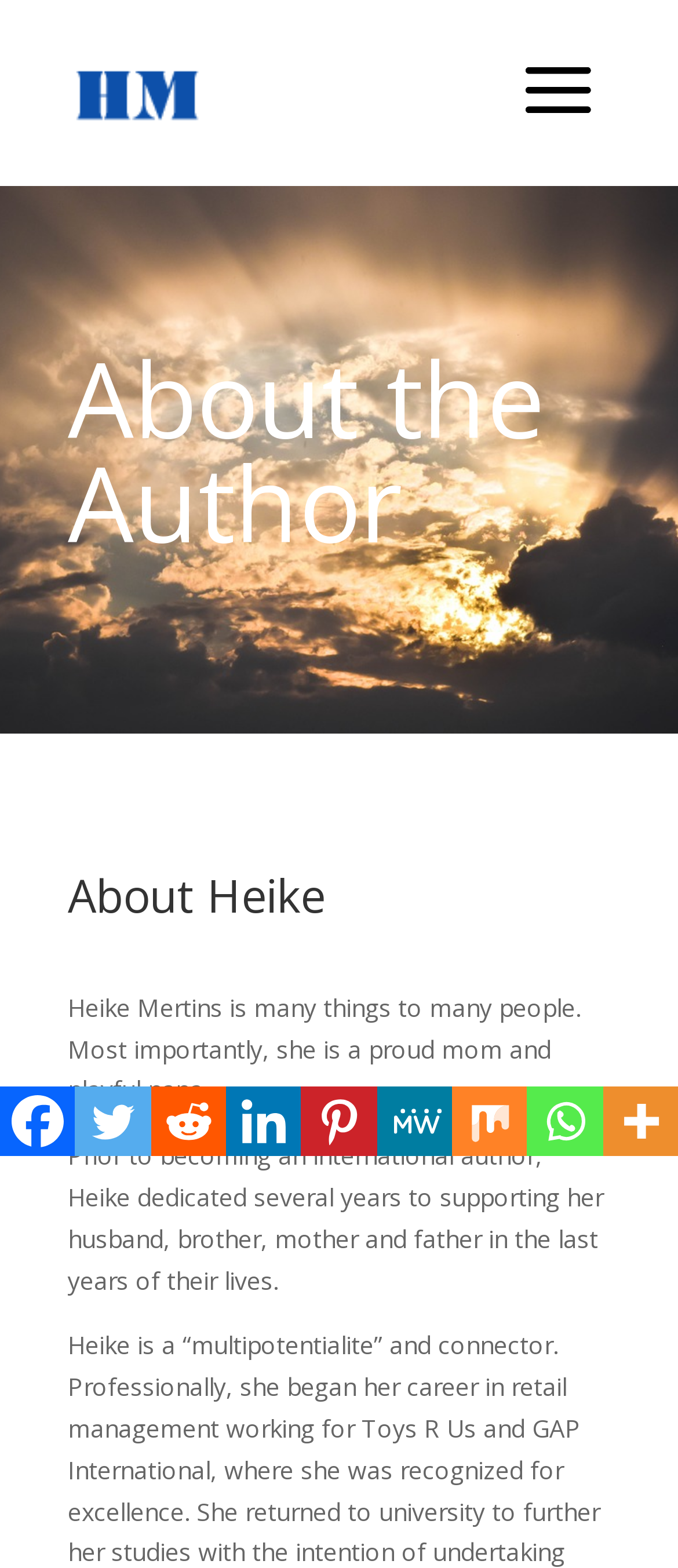Show me the bounding box coordinates of the clickable region to achieve the task as per the instruction: "visit Heike's Facebook page".

[0.0, 0.693, 0.111, 0.737]